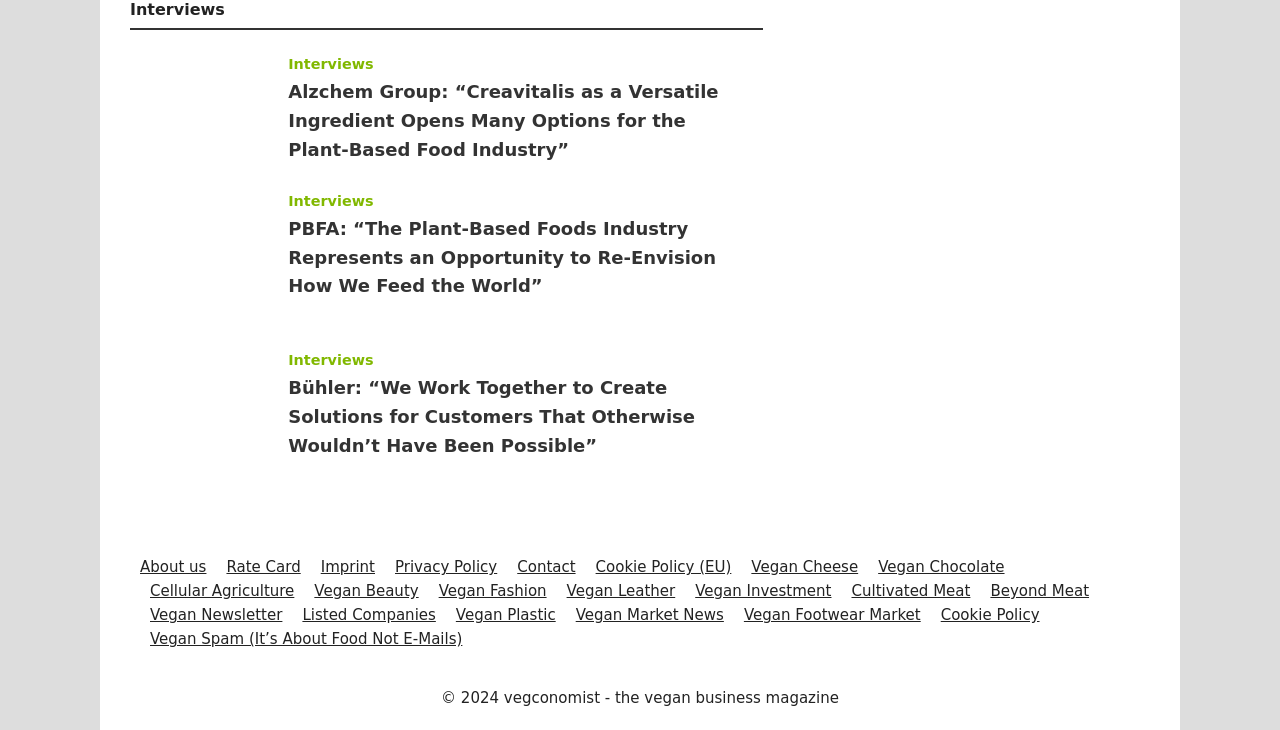Identify the bounding box coordinates for the element you need to click to achieve the following task: "Explore the Vegan Cheese topic". The coordinates must be four float values ranging from 0 to 1, formatted as [left, top, right, bottom].

[0.587, 0.765, 0.67, 0.789]